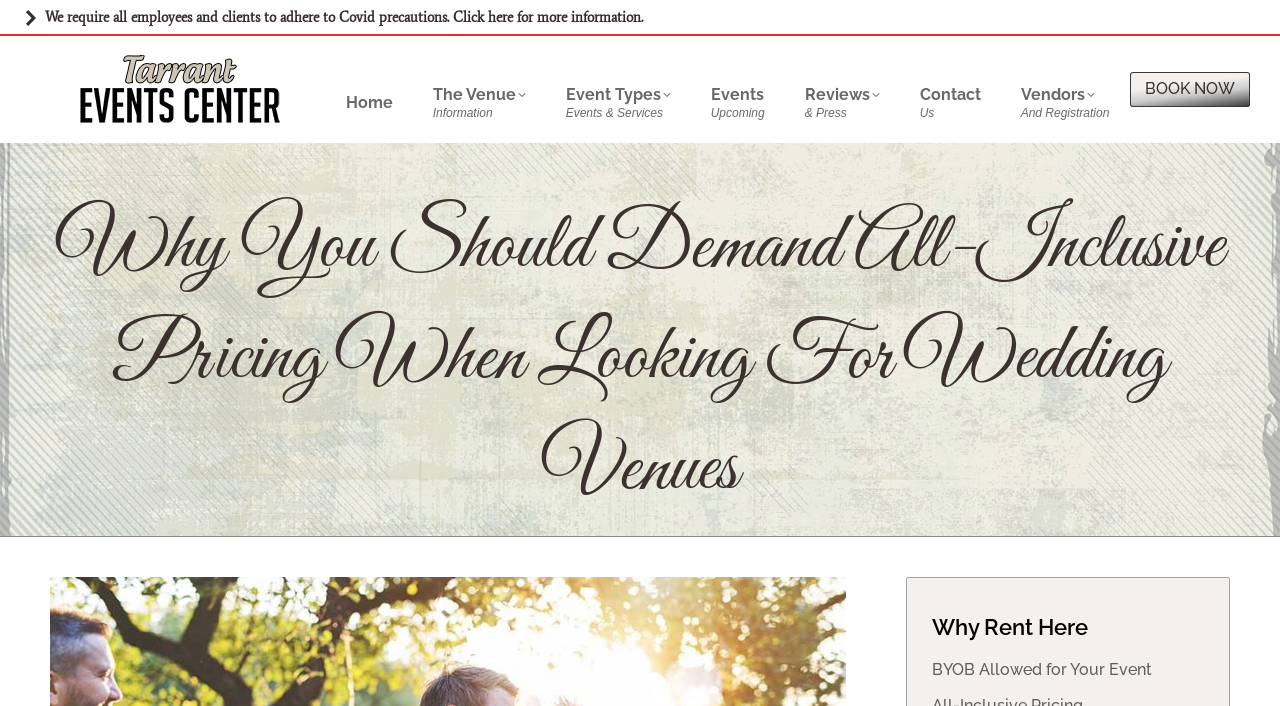Given the element description "Event TypesEvents & Services" in the screenshot, predict the bounding box coordinates of that UI element.

[0.437, 0.115, 0.529, 0.177]